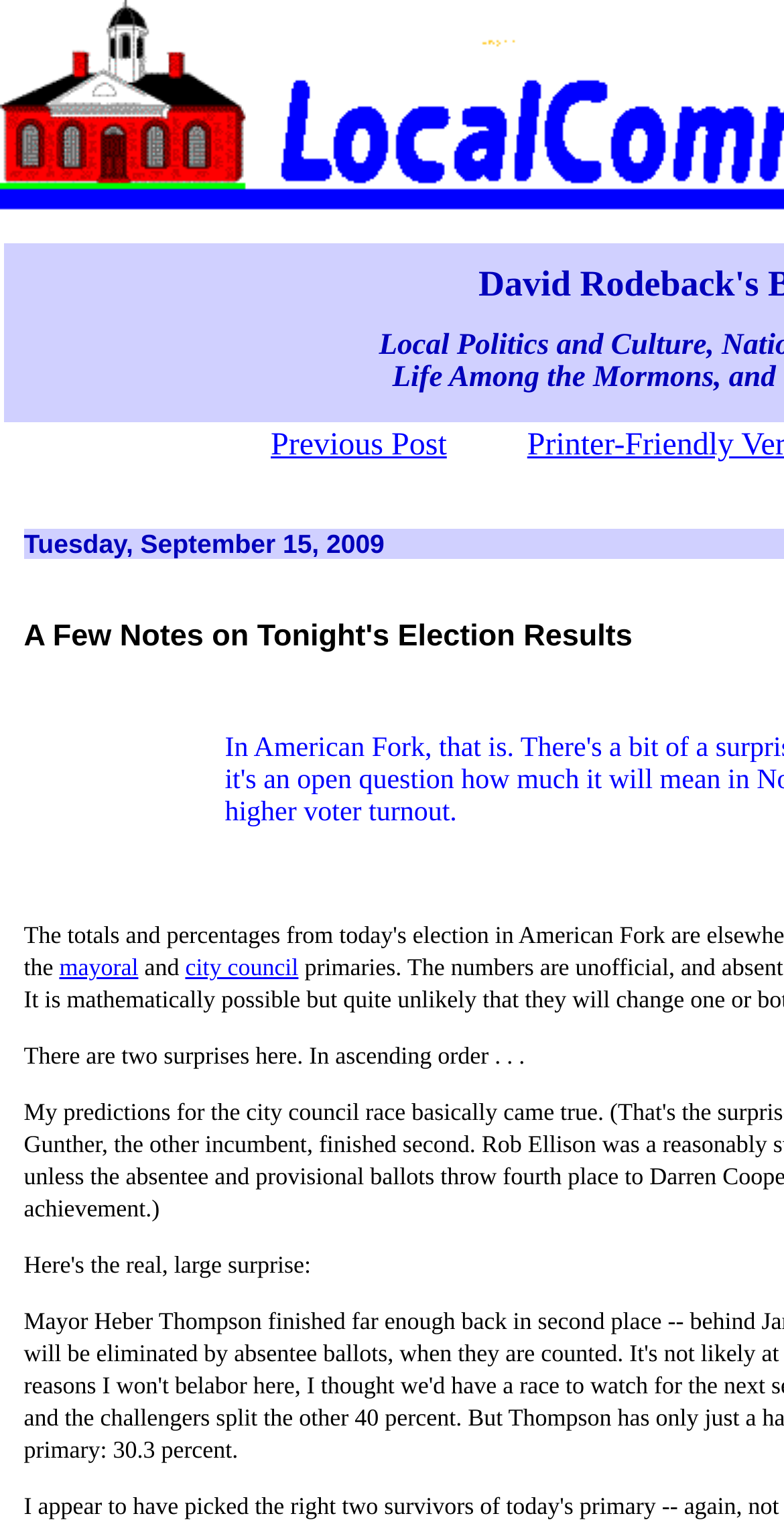What is the position of the 'Previous Post' link?
Please respond to the question thoroughly and include all relevant details.

By examining the bounding box coordinates of the 'Previous Post' link, I found that its y1 and y2 values are smaller than those of the main content, indicating that it is positioned above the main content.